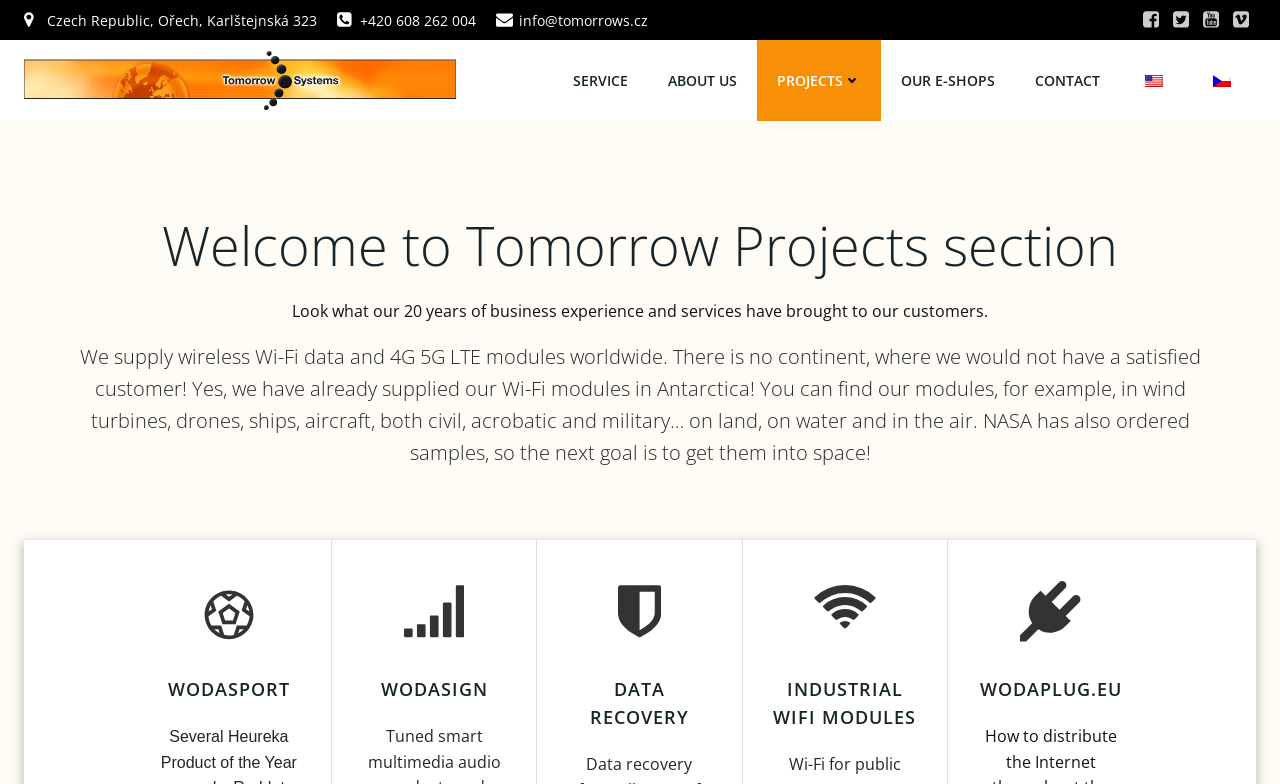Locate the bounding box coordinates of the element that should be clicked to execute the following instruction: "Click the CONTACT link".

[0.809, 0.089, 0.859, 0.116]